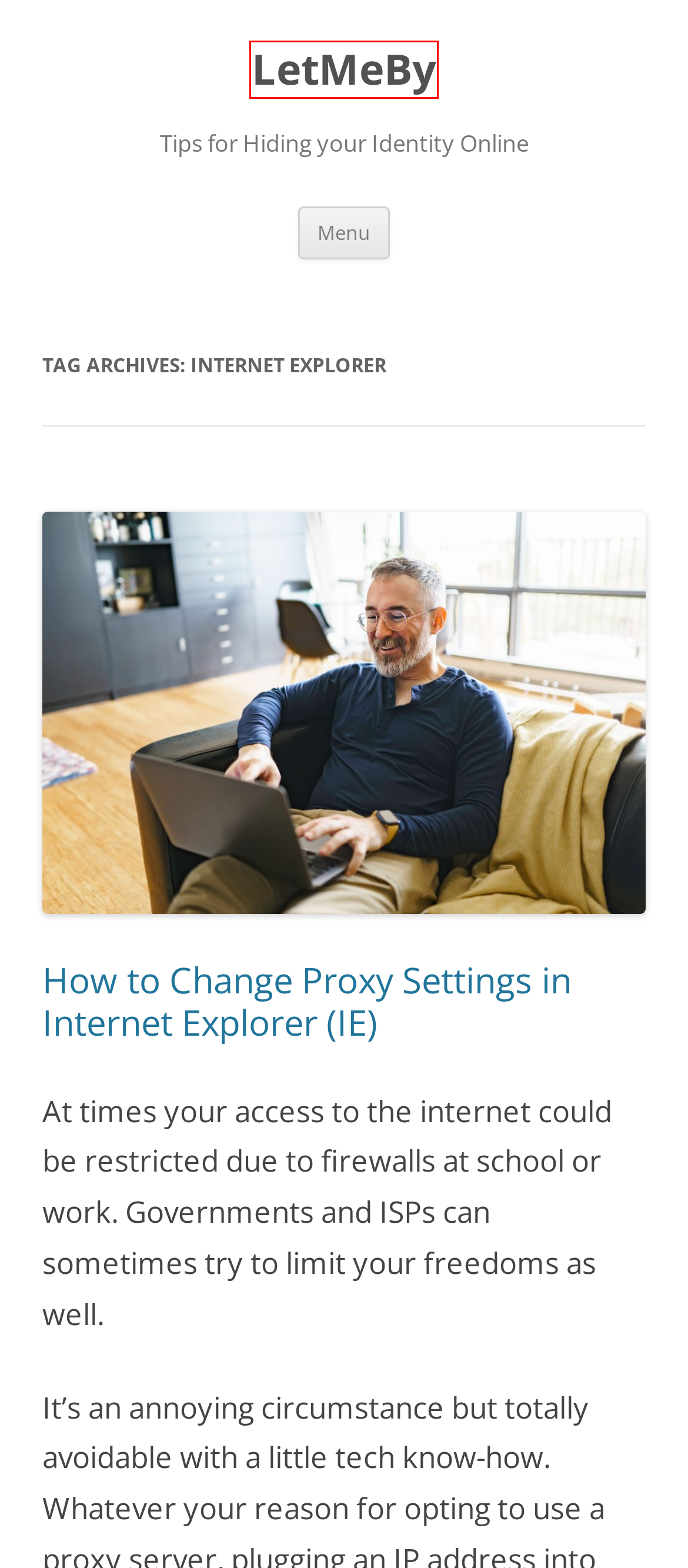Given a webpage screenshot with a red bounding box around a particular element, identify the best description of the new webpage that will appear after clicking on the element inside the red bounding box. Here are the candidates:
A. proxy server | LetMeBy
B. guide | LetMeBy
C. Windows | LetMeBy
D. How to Change Proxy Settings in Internet Explorer (IE) | LetMeBy
E. Gaming | LetMeBy
F. How to Hide Your IP Address on PS4 & PS5 | LetMeBy
G. Android | LetMeBy
H. LetMeBy | Tips for Hiding your Identity Online

H